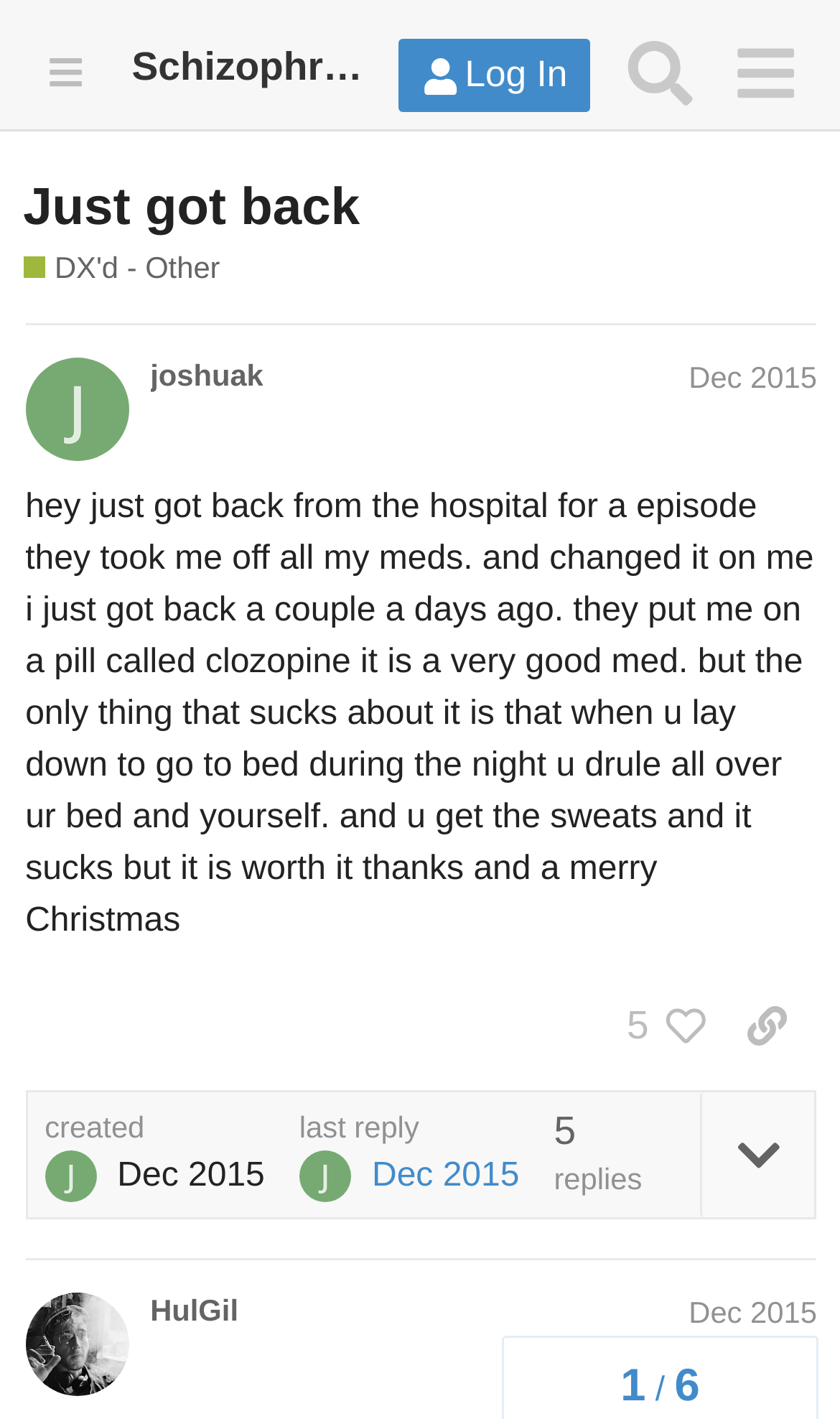Please specify the bounding box coordinates for the clickable region that will help you carry out the instruction: "View the post by joshuak".

[0.03, 0.228, 0.973, 0.887]